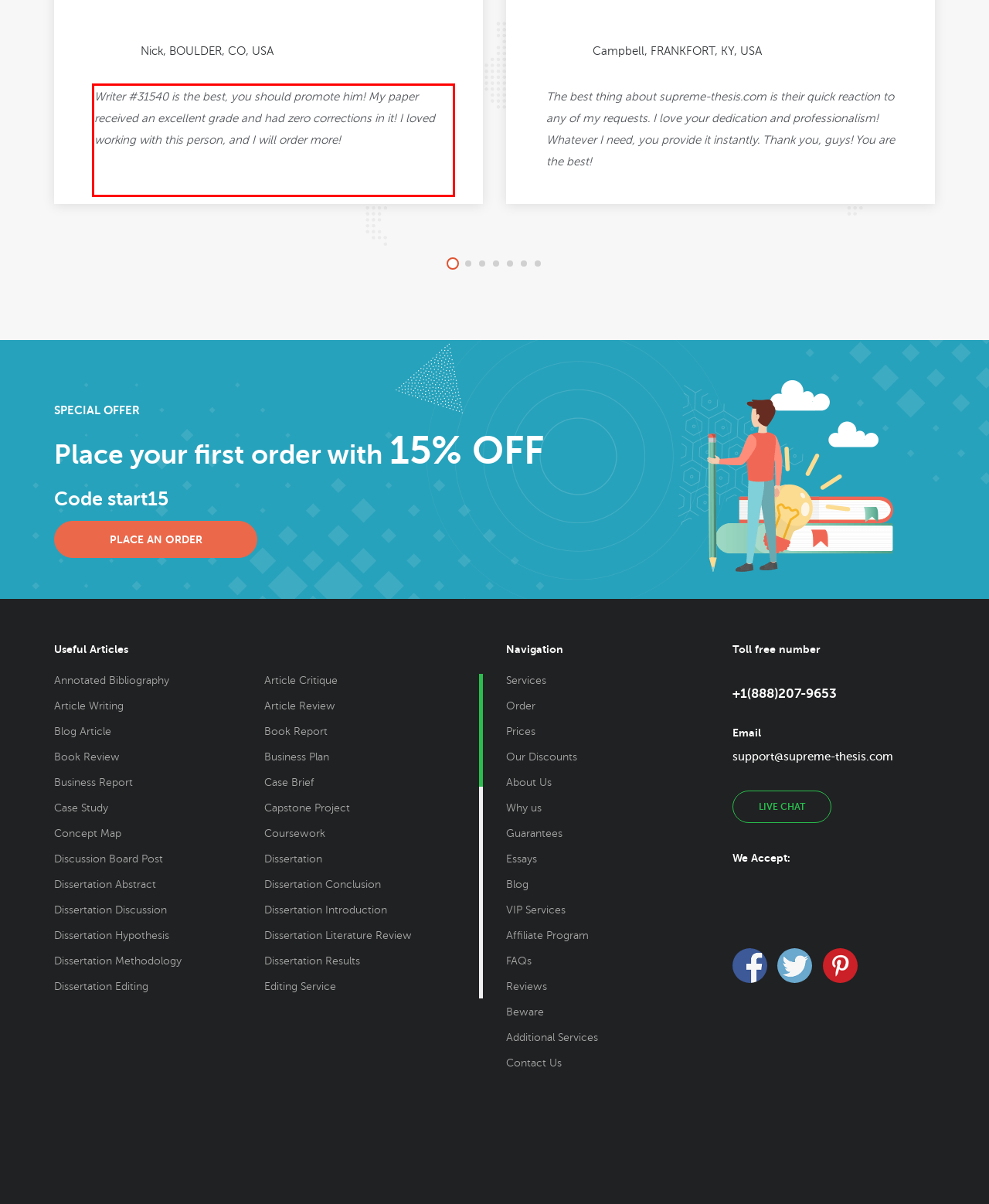You have a screenshot of a webpage with a UI element highlighted by a red bounding box. Use OCR to obtain the text within this highlighted area.

Writer #31540 is the best, you should promote him! My paper received an excellent grade and had zero corrections in it! I loved working with this person, and I will order more!